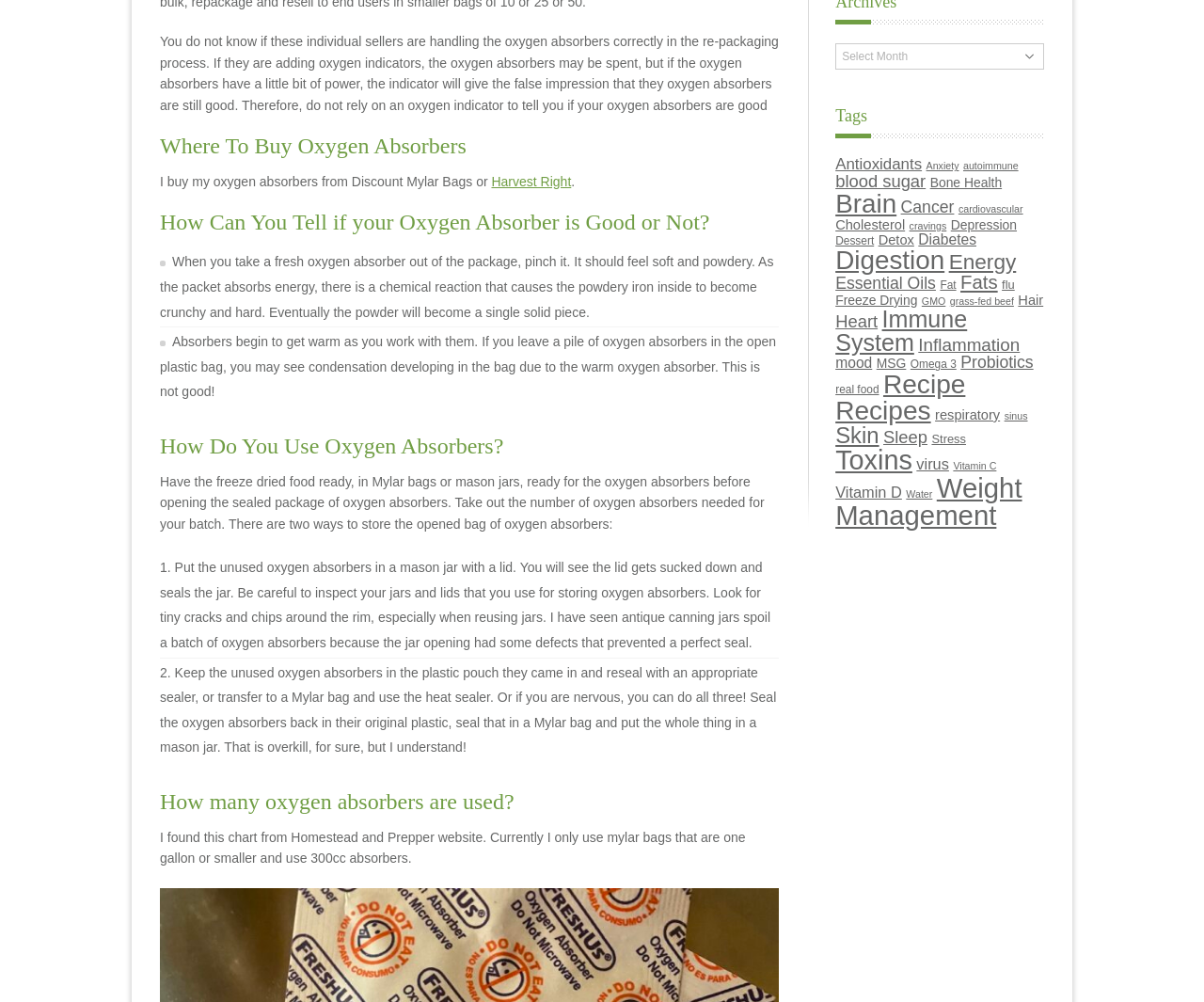What happens to oxygen absorbers as they absorb energy?
Based on the visual content, answer with a single word or a brief phrase.

They become crunchy and hard